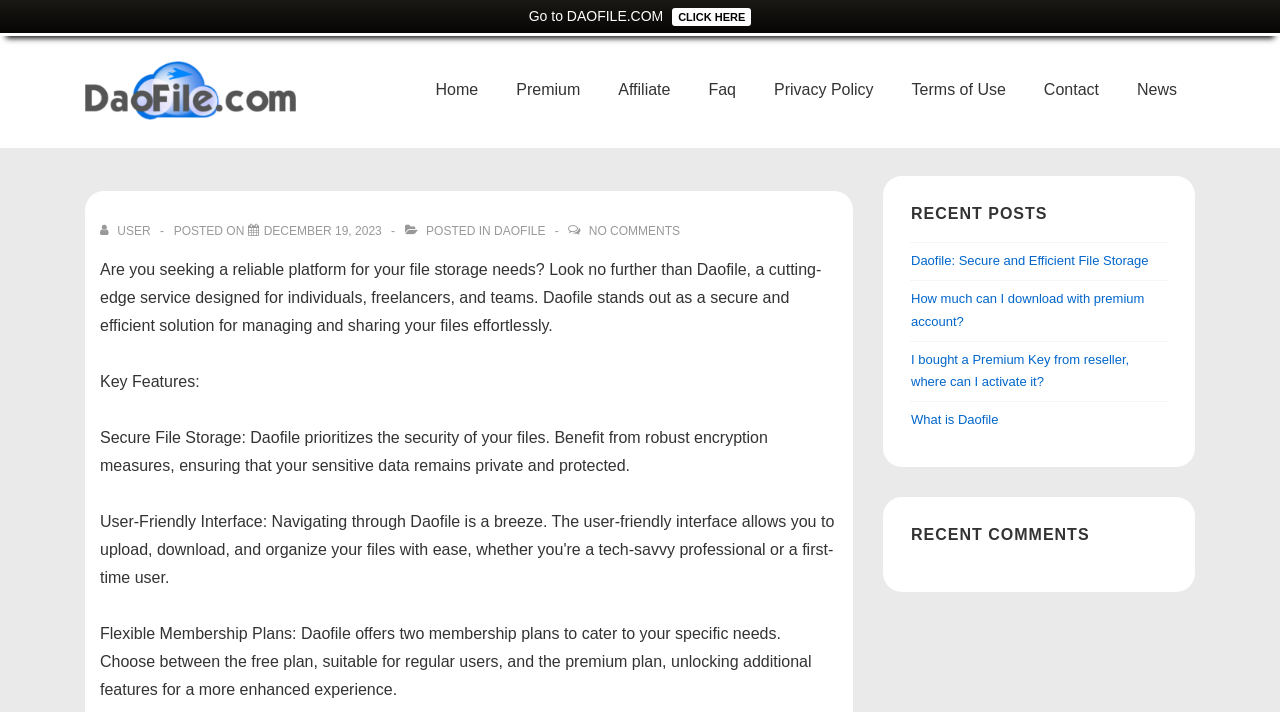Using the element description: "Privacy Policy", determine the bounding box coordinates for the specified UI element. The coordinates should be four float numbers between 0 and 1, [left, top, right, bottom].

[0.591, 0.093, 0.697, 0.161]